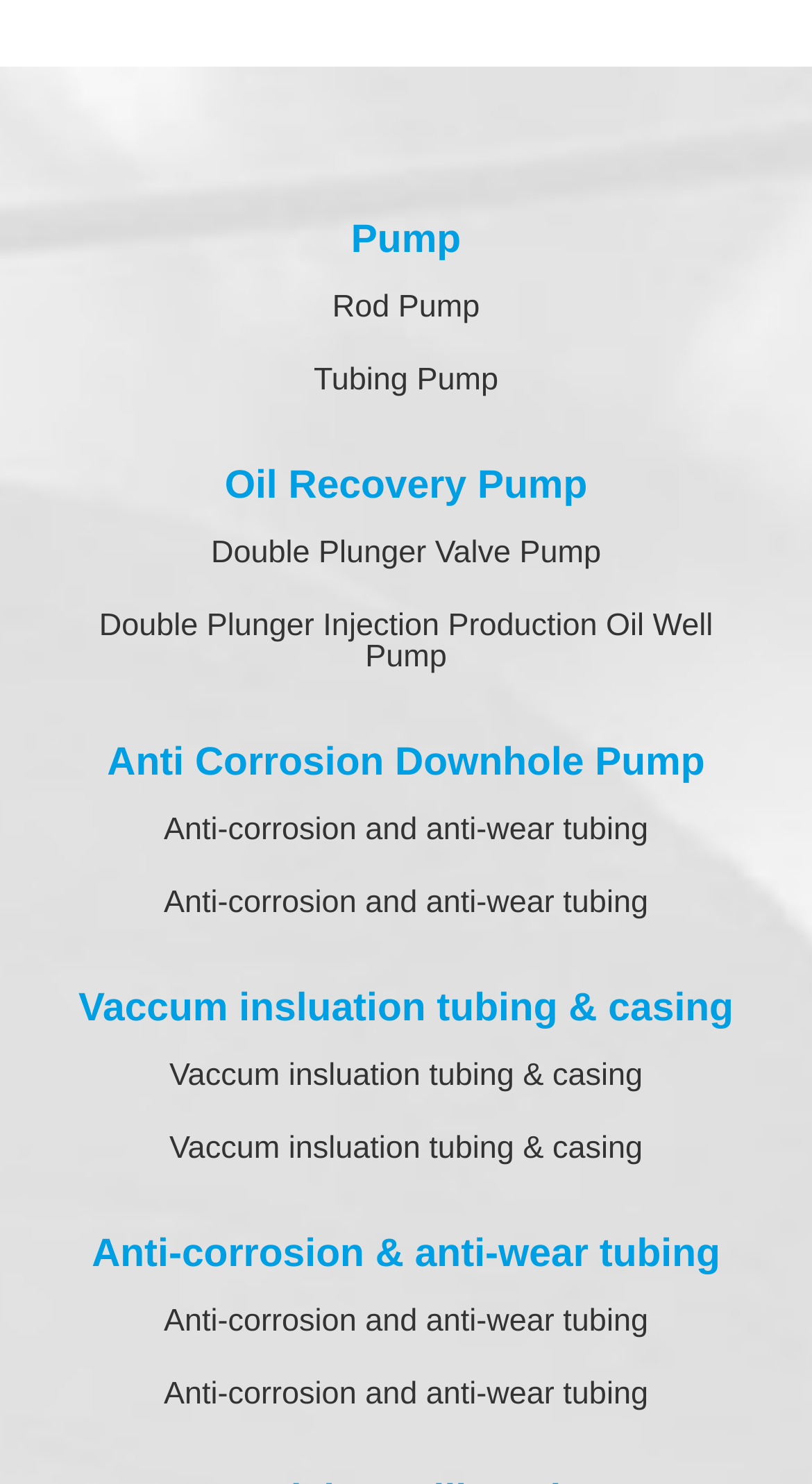Use a single word or phrase to answer the following:
What is the first type of pump mentioned?

Rod Pump